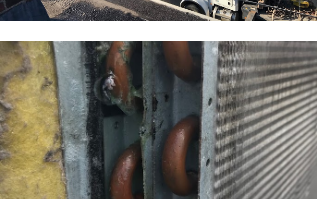Why is regular maintenance important?
Based on the visual content, answer with a single word or a brief phrase.

To prevent mechanical failures